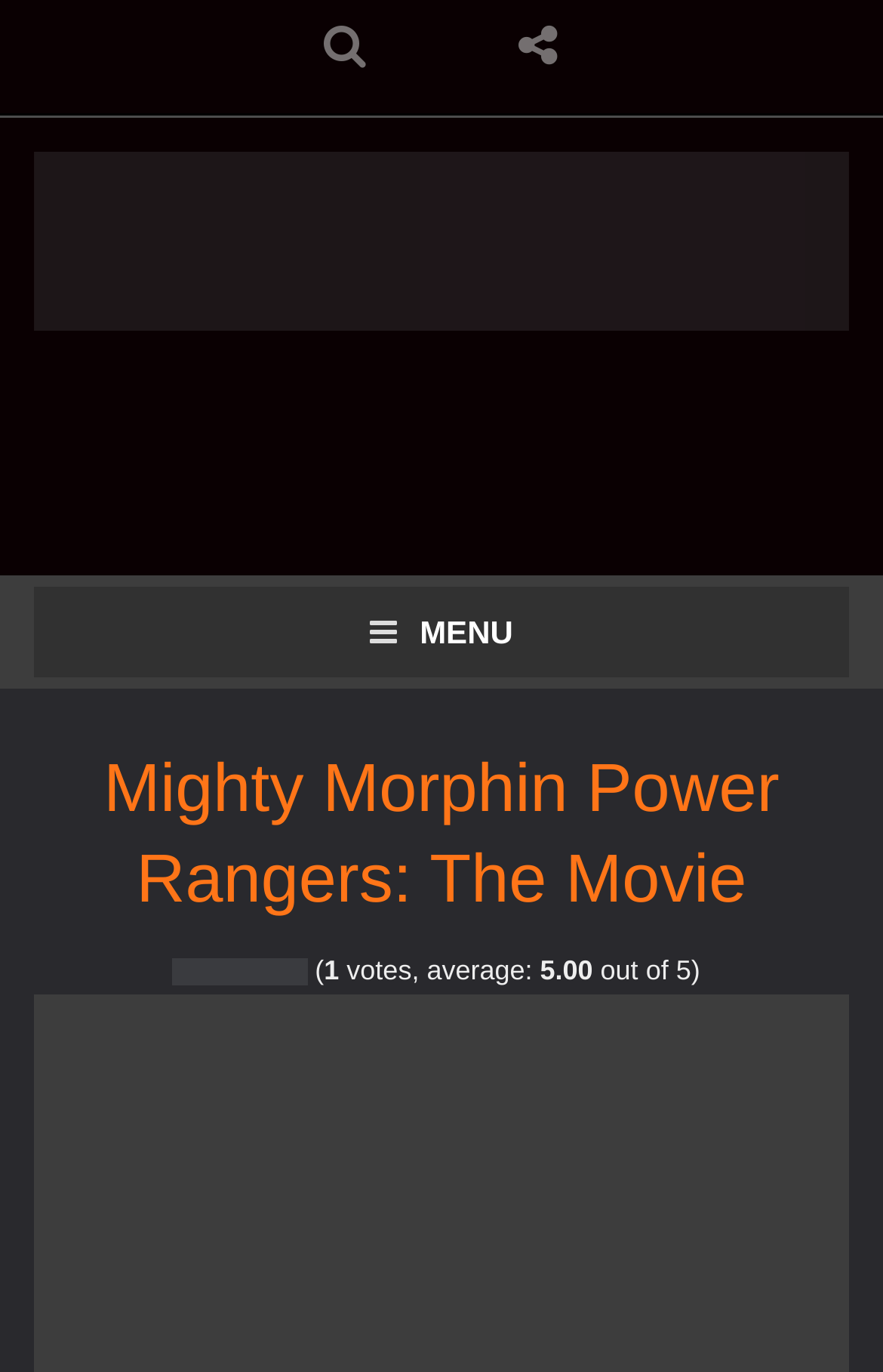Generate the title text from the webpage.

Mighty Morphin Power Rangers: The Movie